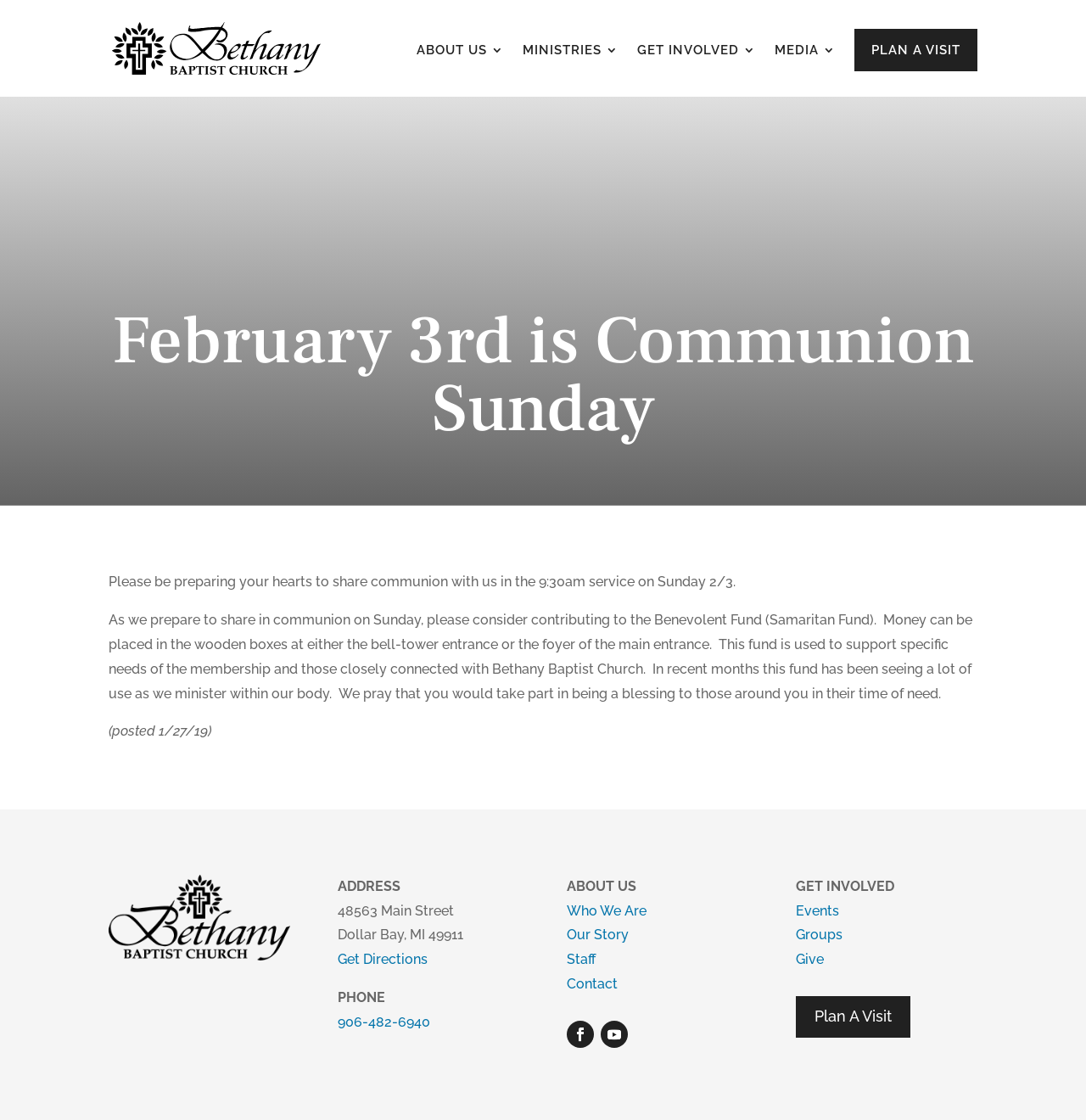Please provide a comprehensive answer to the question below using the information from the image: What is the phone number of Bethany Baptist Church?

I found the phone number by looking at the section with the heading 'PHONE' and found the link with the phone number '906-482-6940'.